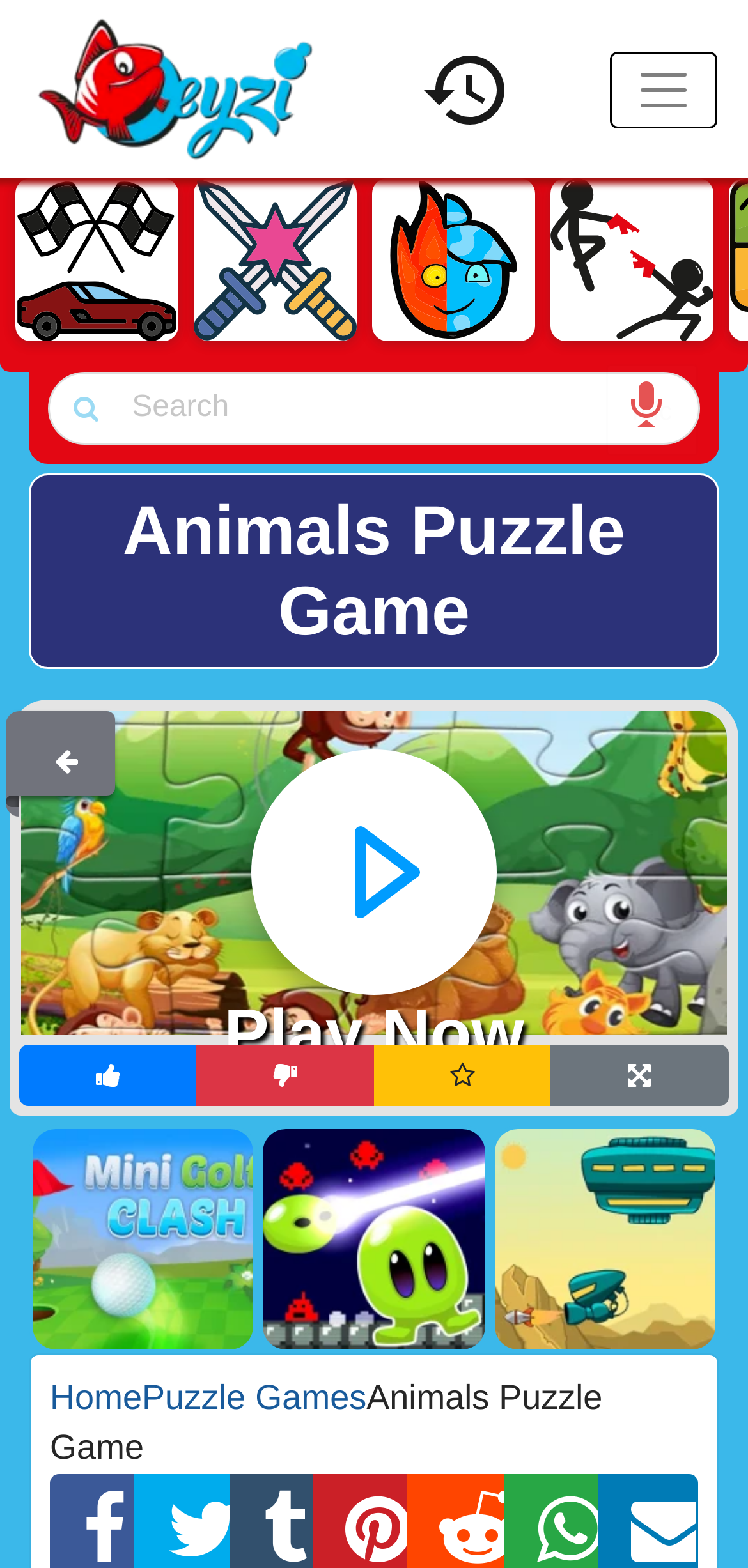Articulate a detailed summary of the webpage's content and design.

This webpage is about an online game called "Animals Puzzle Game" that aims to enhance children's cognitive abilities. At the top left corner, there is a logo of "Eyzi.Net" with a link to the website. Next to it, there is a "History" link. On the top right corner, there is a "Menu" button that expands to a navigation bar.

Below the top section, there are four links to different game categories: "Racing Games", "Action Games", "Fireboy and Watergirl", and "Shooter Games", each with an accompanying image. 

In the middle of the page, there is a search bar with a microphone button on the right side. Above the search bar, there is a heading that reads "Animals Puzzle Game". Below the search bar, there is a "Back" link and a "Play Now" button.

On the left side of the page, there is a large image of the "Animals Puzzle Game" with buttons to "Like", "Dislike", "Add Favorite", and "Full Screen" below it.

The bottom section of the page features three links to other games: "Mini Golf Clash: A Hole-in-One Adventure!", "Tiny Alien Online Game: Imperial War in Space", and "Tower Defense Alien War Online Game", each with an accompanying image. Finally, there are links to "Home" and "Puzzle Games" at the very bottom of the page.